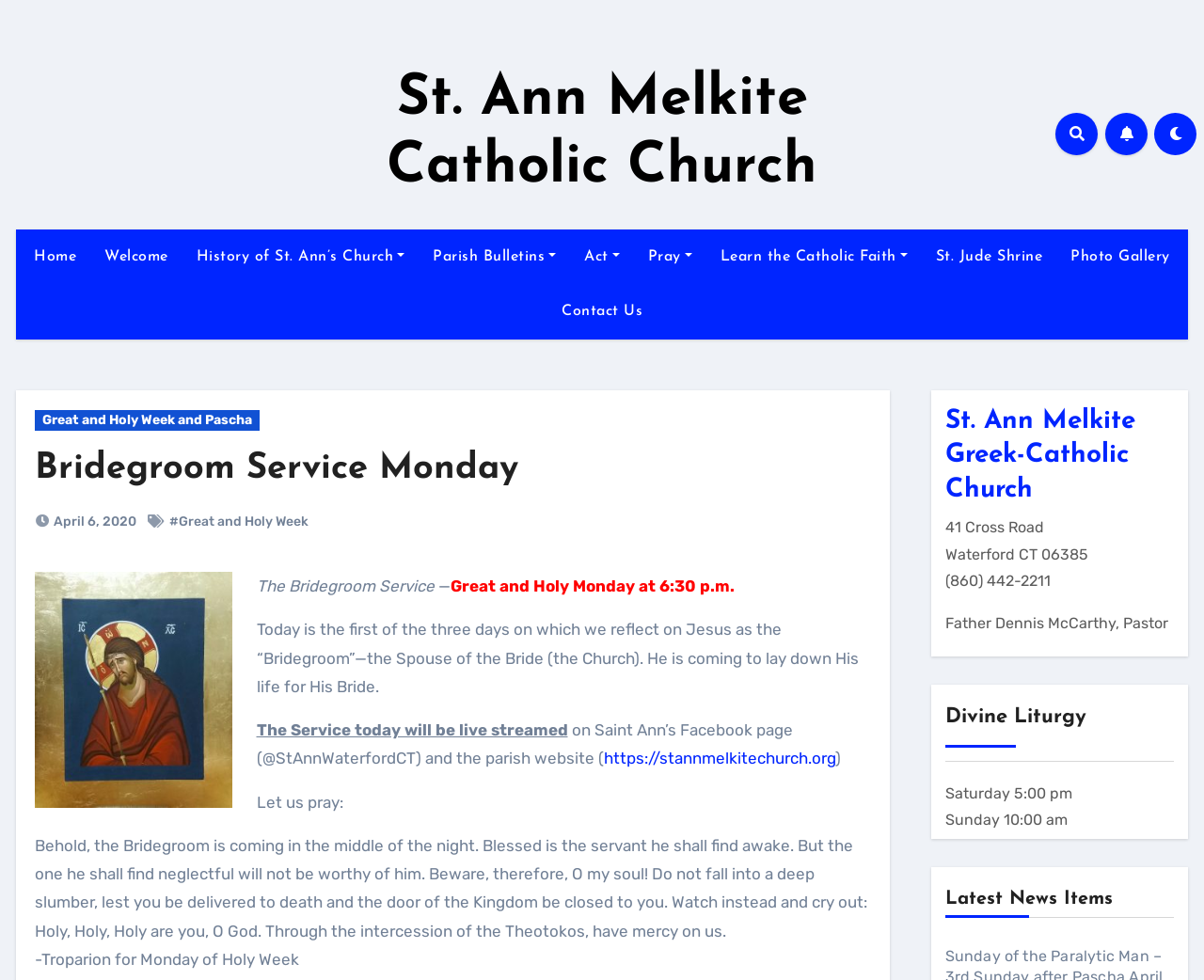Please respond in a single word or phrase: 
What is the phone number of the church?

(860) 442-2211